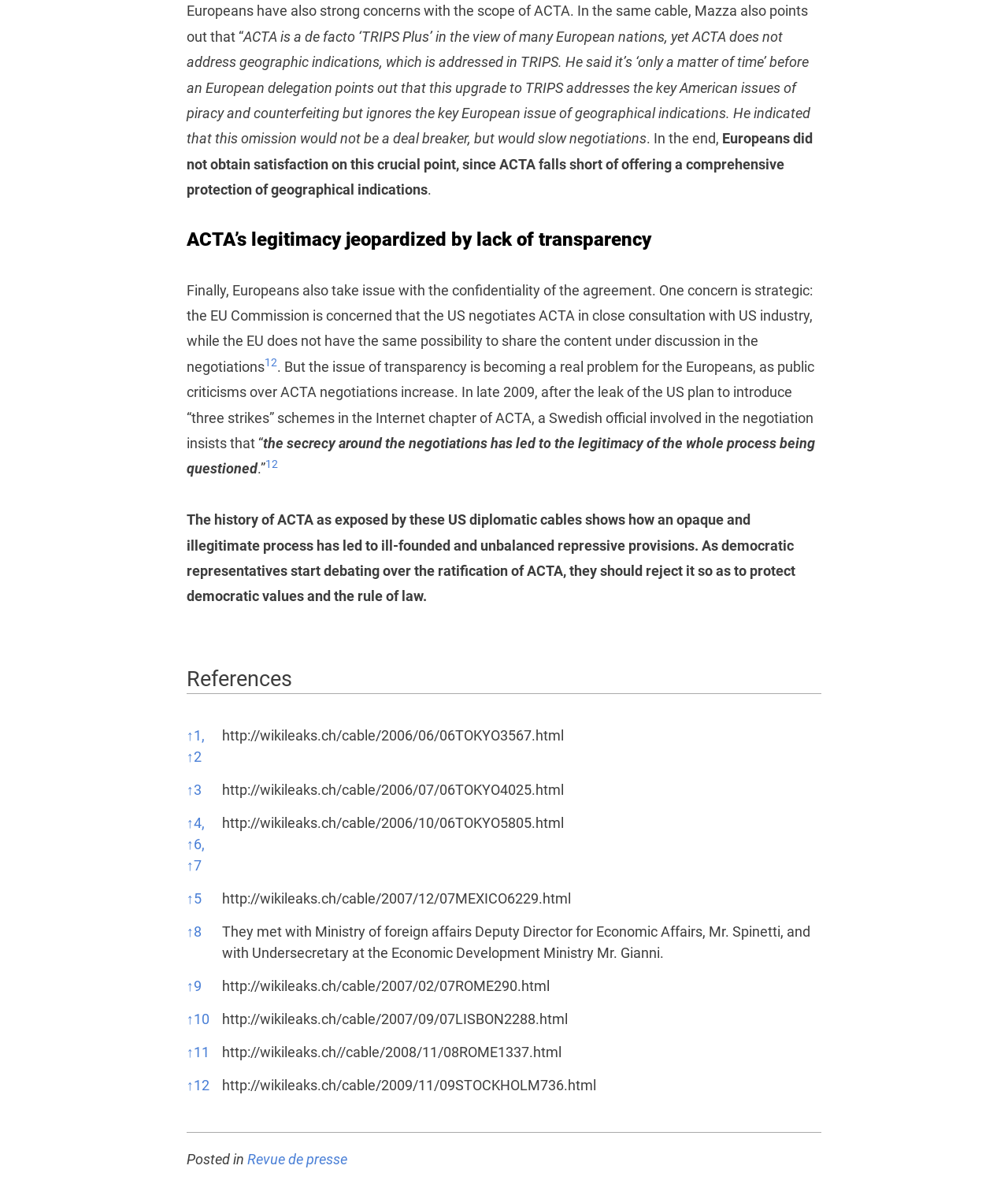Predict the bounding box coordinates of the UI element that matches this description: "↑8". The coordinates should be in the format [left, top, right, bottom] with each value between 0 and 1.

[0.185, 0.774, 0.22, 0.82]